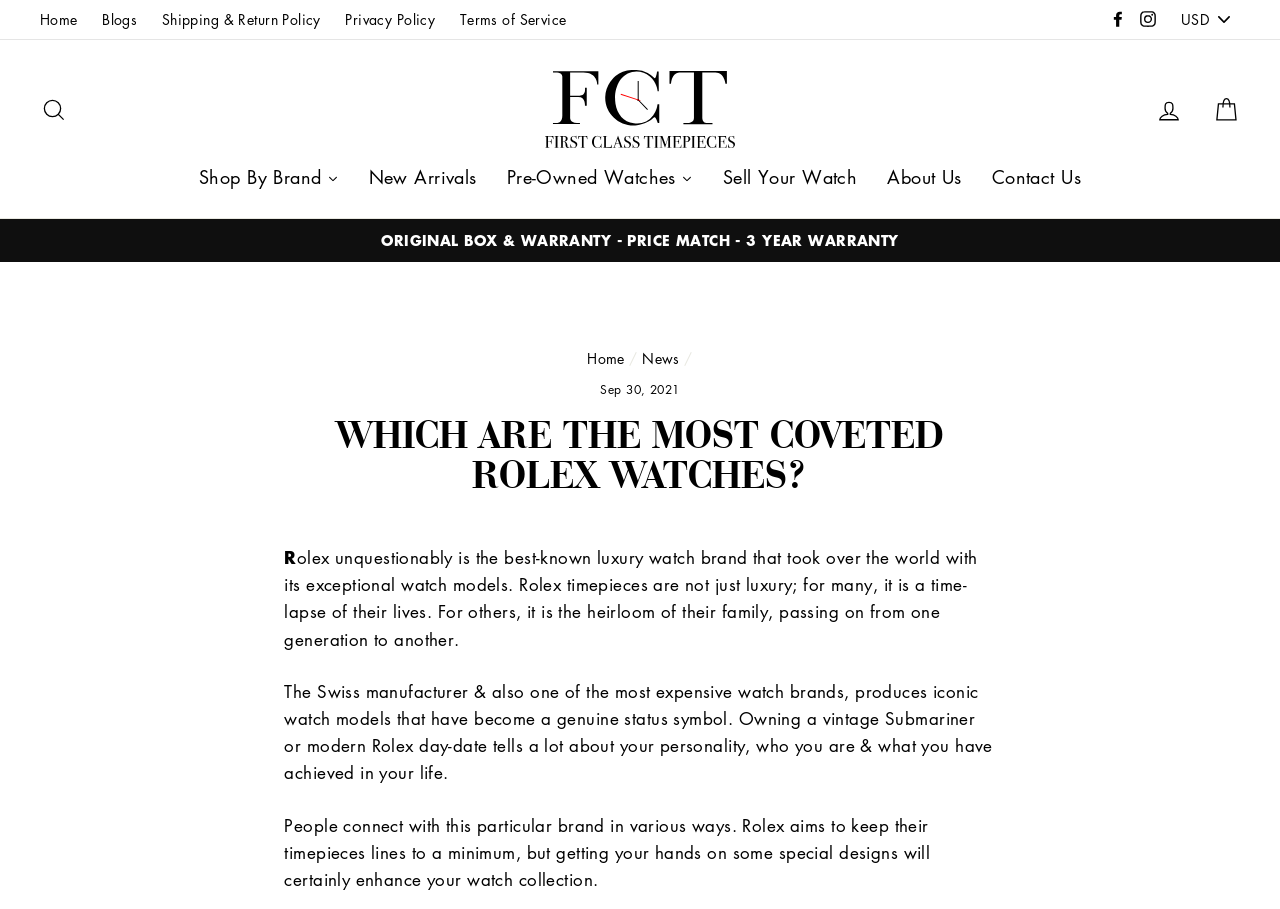Please identify the primary heading on the webpage and return its text.

WHICH ARE THE MOST COVETED ROLEX WATCHES?